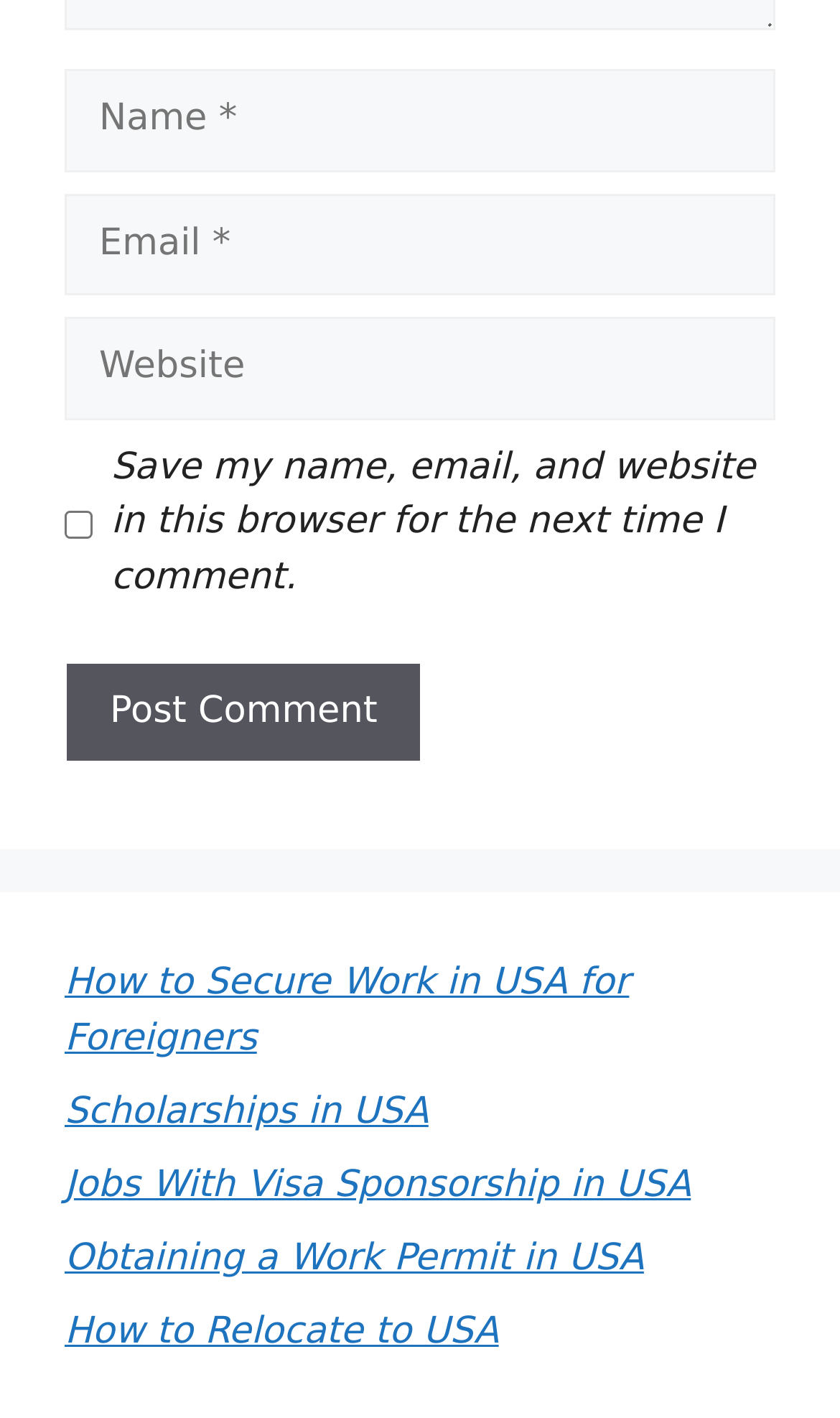Identify the bounding box coordinates of the area that should be clicked in order to complete the given instruction: "Check the box to save your information". The bounding box coordinates should be four float numbers between 0 and 1, i.e., [left, top, right, bottom].

[0.077, 0.36, 0.11, 0.379]